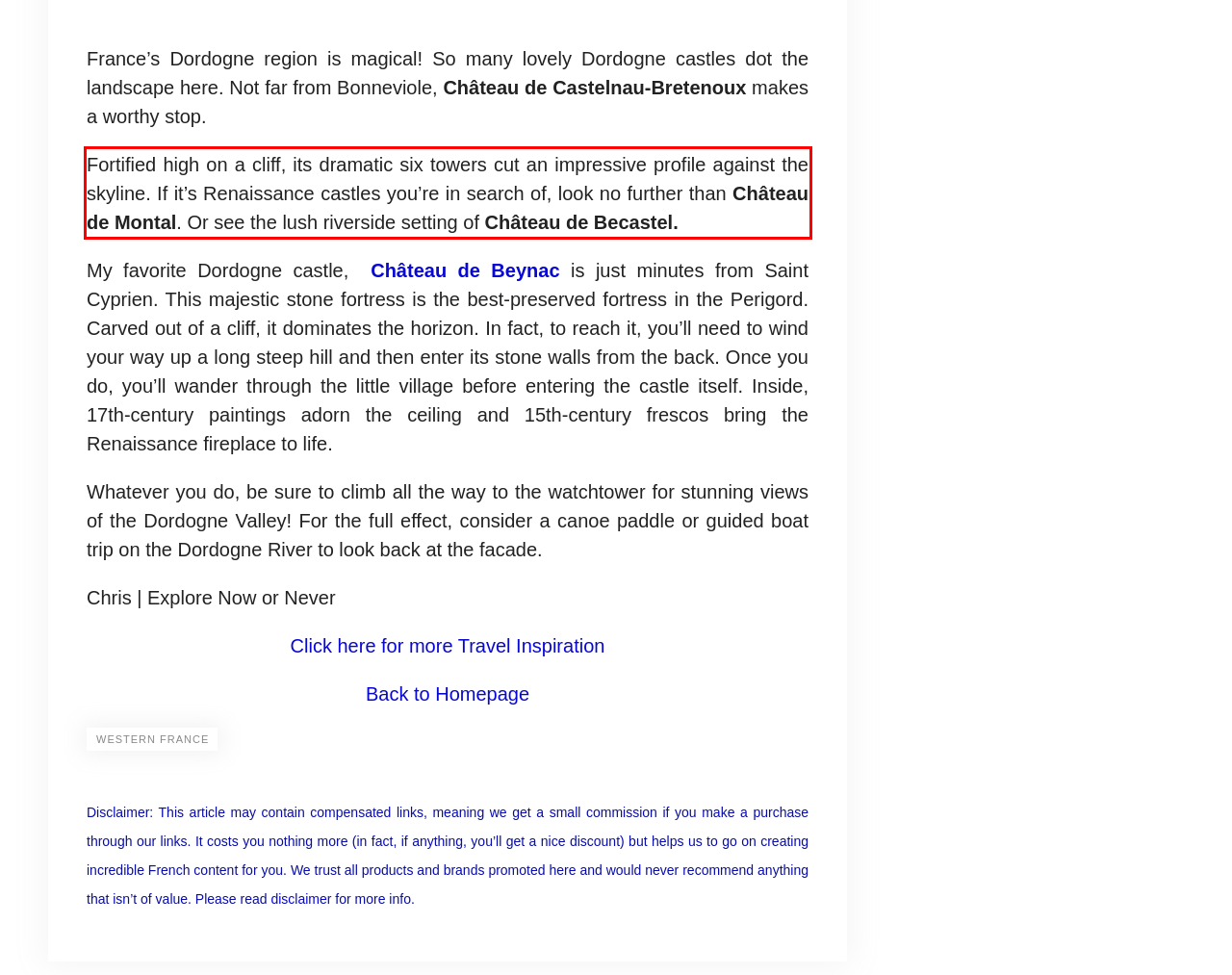Look at the webpage screenshot and recognize the text inside the red bounding box.

Fortified high on a cliff, its dramatic six towers cut an impressive profile against the skyline. If it’s Renaissance castles you’re in search of, look no further than Château de Montal. Or see the lush riverside setting of Château de Becastel.